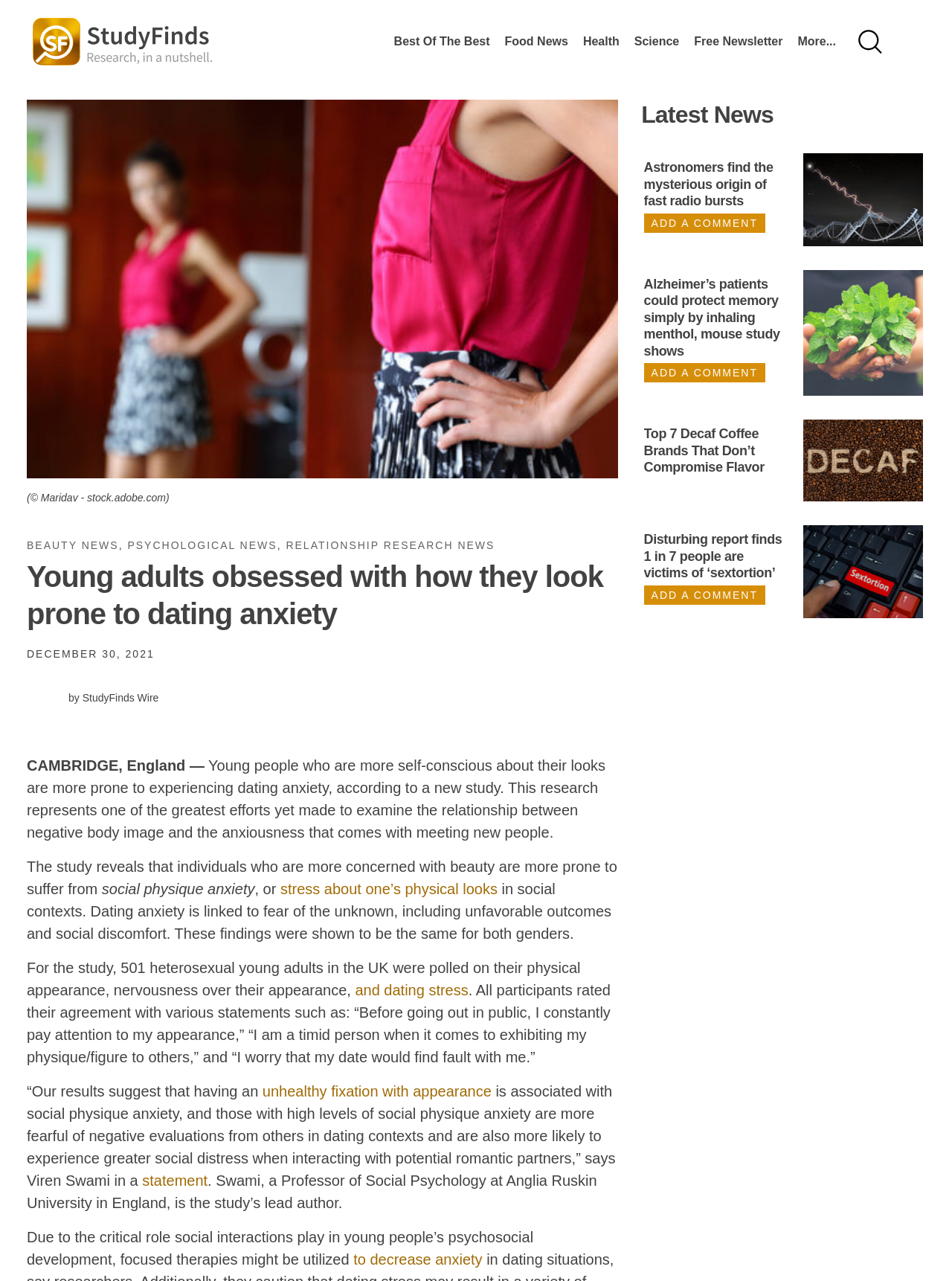Offer a meticulous description of the webpage's structure and content.

This webpage appears to be a news article about a study that finds a link between body image and dating anxiety in young adults. At the top of the page, there are several links to other sections of the website, including "Study Finds", "Best Of The Best", "Food News", "Health", "Science", and "Free Newsletter". 

Below these links, there is a large image of a woman looking at herself in a mirror, with a caption mentioning body image. To the right of the image, there are links to related news categories, including "BEAUTY NEWS", "PSYCHOLOGICAL NEWS", and "RELATIONSHIP RESEARCH NEWS".

The main article begins with a heading that summarizes the study's findings, followed by a brief introduction to the research. The text explains that young people who are more self-conscious about their looks are more prone to experiencing dating anxiety, and that this research represents one of the greatest efforts yet made to examine the relationship between negative body image and dating anxiety.

The article continues to discuss the study's methodology and results, including quotes from the lead author, Viren Swami. The text also mentions the potential implications of the research, including the possibility of using focused therapies to decrease anxiety in young people.

To the right of the main article, there is a section titled "Latest News", which features several links to other news articles, each with a brief summary and an image. These articles appear to be related to science and health topics, including astronomy, Alzheimer's disease, and decaf coffee.